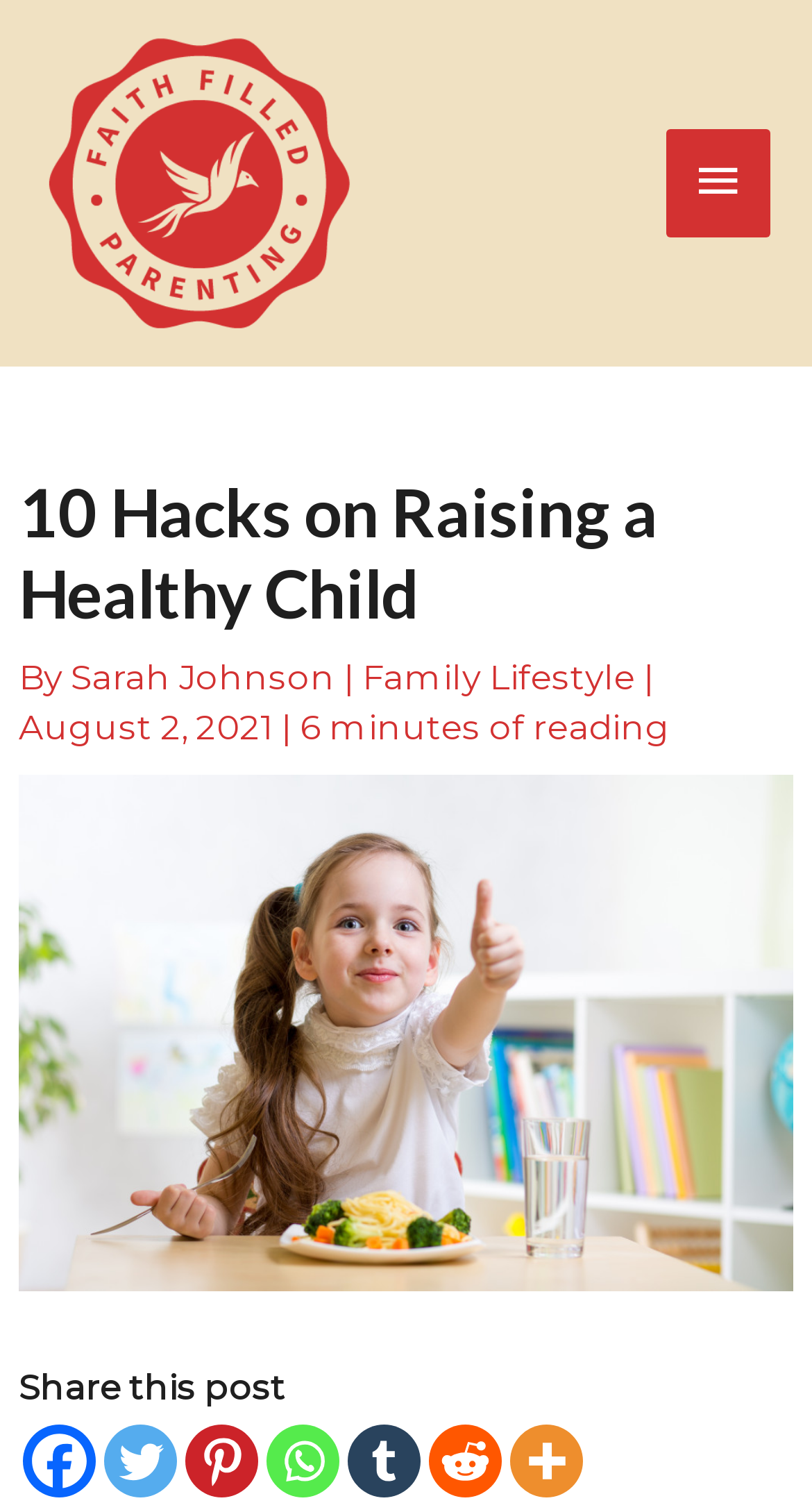Generate a comprehensive description of the contents of the webpage.

This webpage is about parenting and child health, with a focus on raising a healthy child. At the top left, there is a link to "Faith Filled Parenting" accompanied by an image with the same name. To the right of this, there is a main menu button that expands to reveal a primary menu.

Below the top section, there is a header area that spans almost the entire width of the page. Within this header, there is a heading that reads "10 Hacks on Raising a Healthy Child". Below this heading, there is a byline that includes the author's name, "Sarah Johnson", and the category "Family Lifestyle". The date "August 2, 2021" and an estimated reading time of "6 minutes" are also displayed.

The main content area features an image of a child eating, which takes up most of the width of the page. At the bottom of the page, there is a section that allows users to share the post on various social media platforms, including Facebook, Twitter, Pinterest, and more. Each social media platform is represented by a link and an icon.